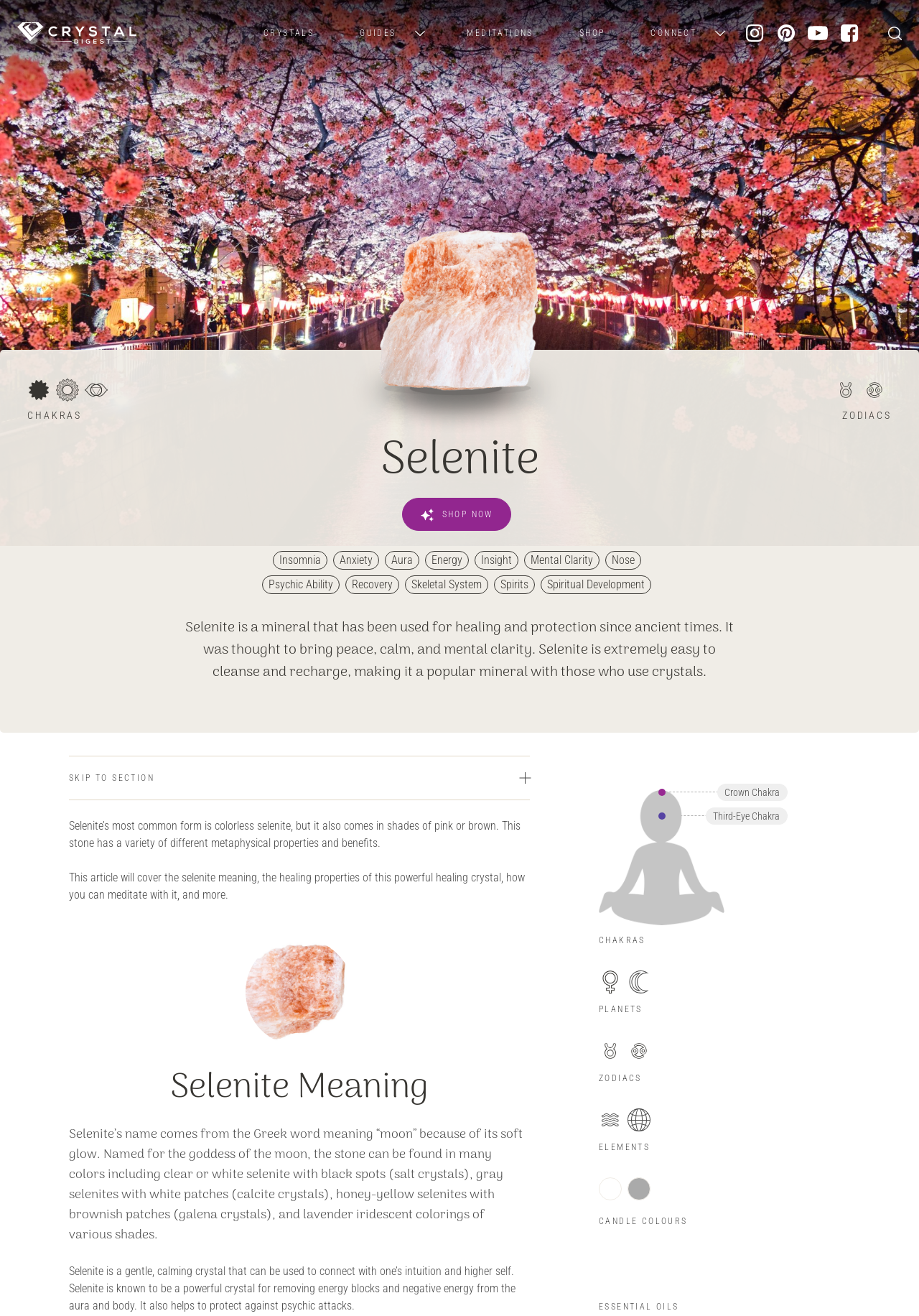Specify the bounding box coordinates (top-left x, top-left y, bottom-right x, bottom-right y) of the UI element in the screenshot that matches this description: Aura

[0.418, 0.419, 0.462, 0.437]